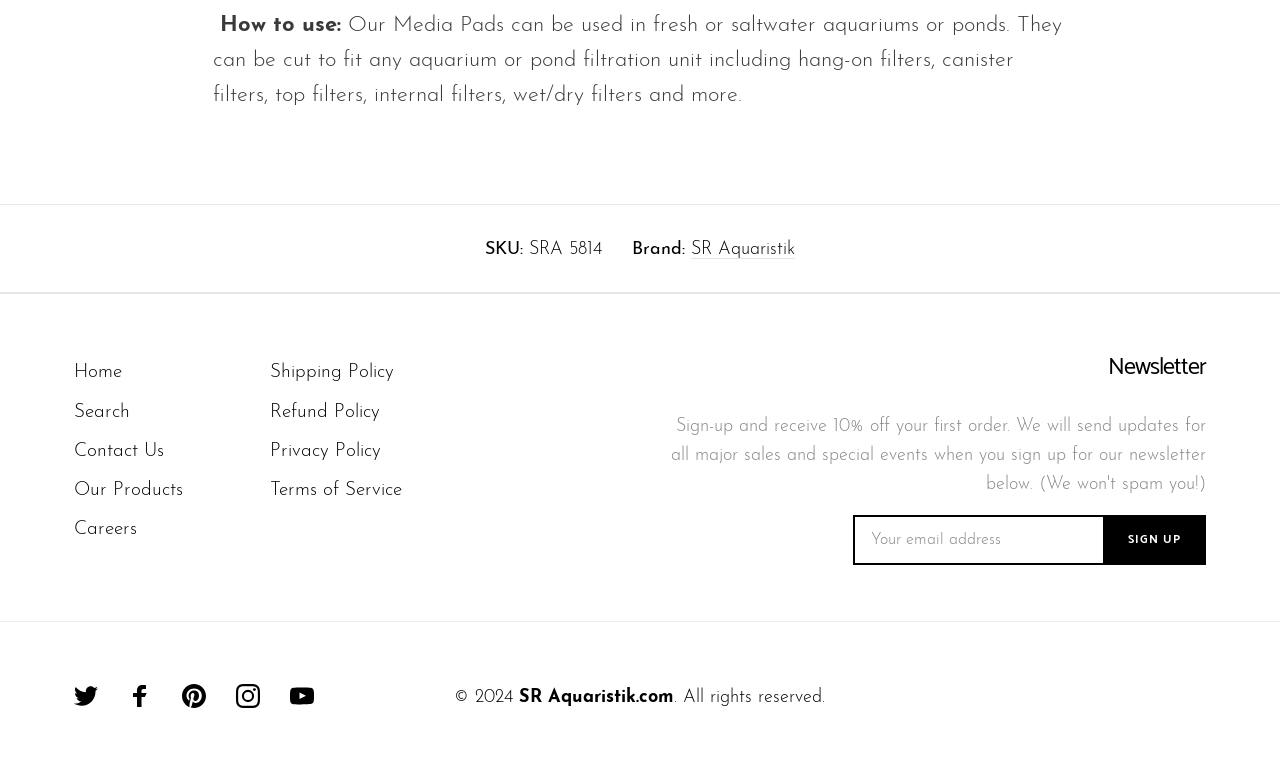Identify the bounding box coordinates for the region of the element that should be clicked to carry out the instruction: "Enter your email address". The bounding box coordinates should be four float numbers between 0 and 1, i.e., [left, top, right, bottom].

[0.666, 0.668, 0.861, 0.733]